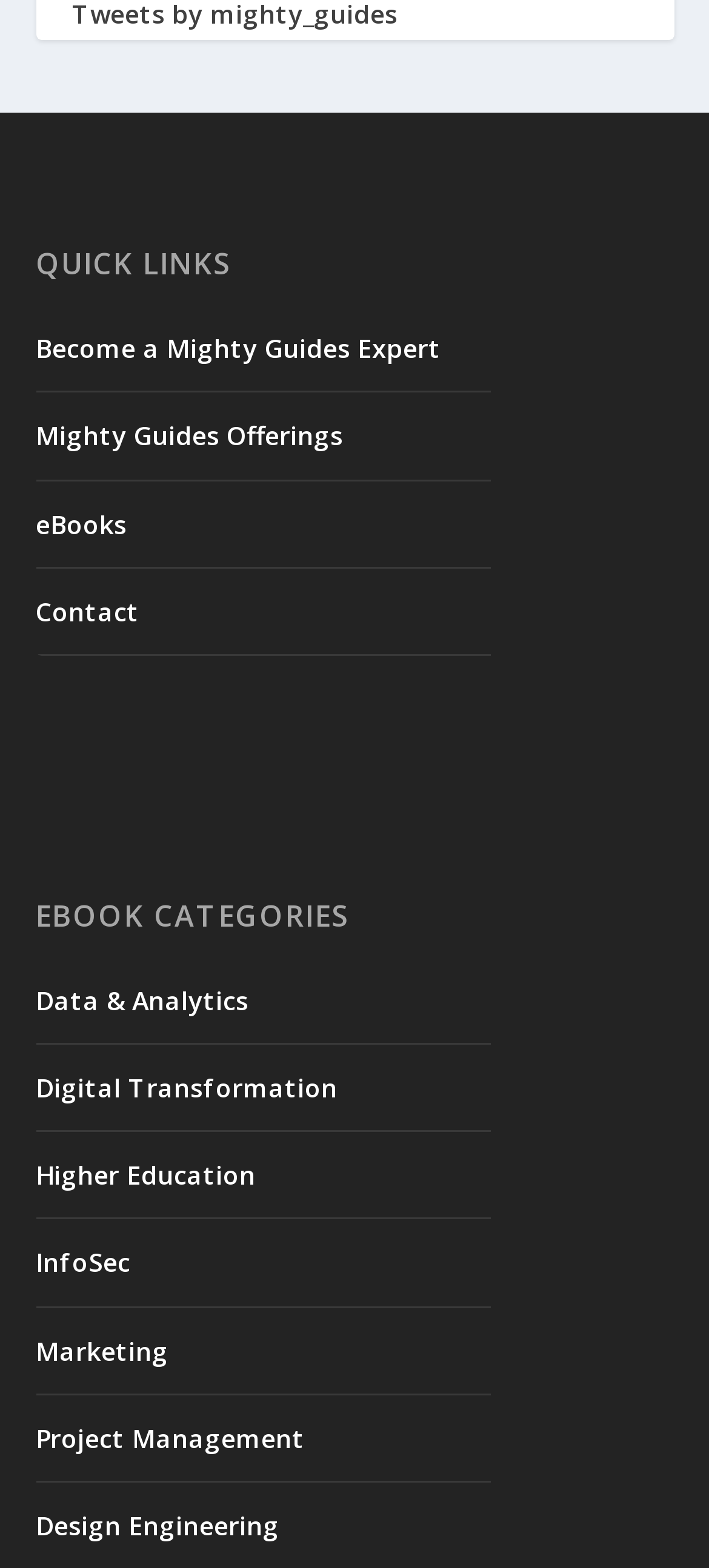Please identify the bounding box coordinates of the element on the webpage that should be clicked to follow this instruction: "explore Data & Analytics". The bounding box coordinates should be given as four float numbers between 0 and 1, formatted as [left, top, right, bottom].

[0.05, 0.627, 0.35, 0.649]